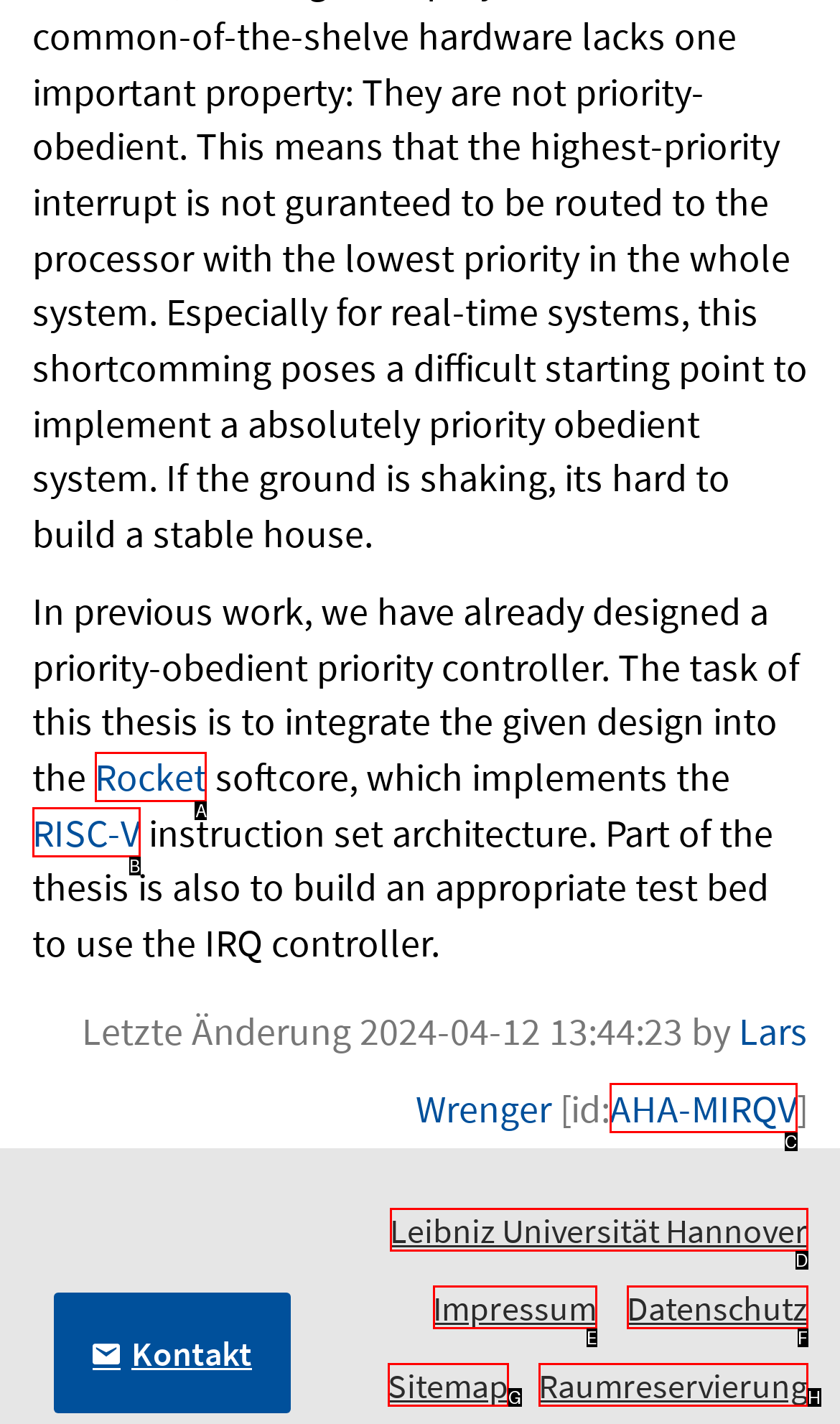Determine the letter of the element to click to accomplish this task: visit the Rocket page. Respond with the letter.

A